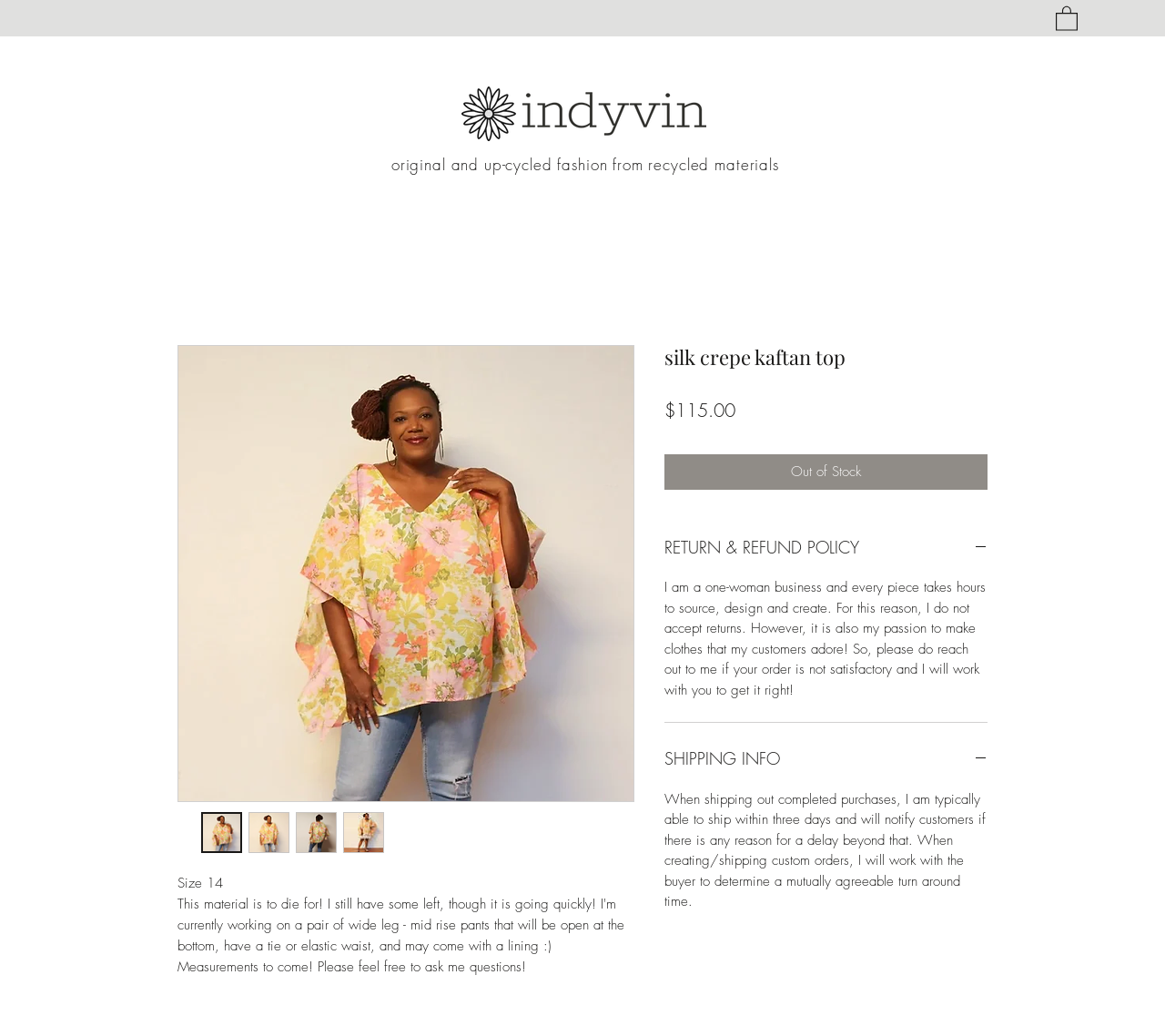Summarize the webpage comprehensively, mentioning all visible components.

This webpage appears to be a product page for a fashion item, specifically a silk crepe kaftan top. At the top of the page, there is a navigation menu with links to "Home", "Commissions", "About", "Pics", and "Contact". Next to the navigation menu, there is a small button with an image. 

Below the navigation menu, there is a heading that reads "original and up-cycled fashion" followed by a subheading "from recycled materials". 

The main content of the page is an article that takes up most of the page. It features a large image of the silk crepe kaftan top. Below the image, there are four small thumbnail images of the same product. 

To the right of the thumbnails, there is a section with product details. The product name "silk crepe kaftan top" is displayed prominently, followed by the price "$115.00" and a label "Price". Below the price, there is a button that indicates the product is out of stock. 

Further down, there is a section with information on the return and refund policy, which is expandable. Below that, there is another section with shipping information, also expandable. Both sections have headings and brief descriptions. 

At the very bottom of the page, there is a region labeled "Product Page: Stores_Product_Widget", which appears to be a container for the product page content.